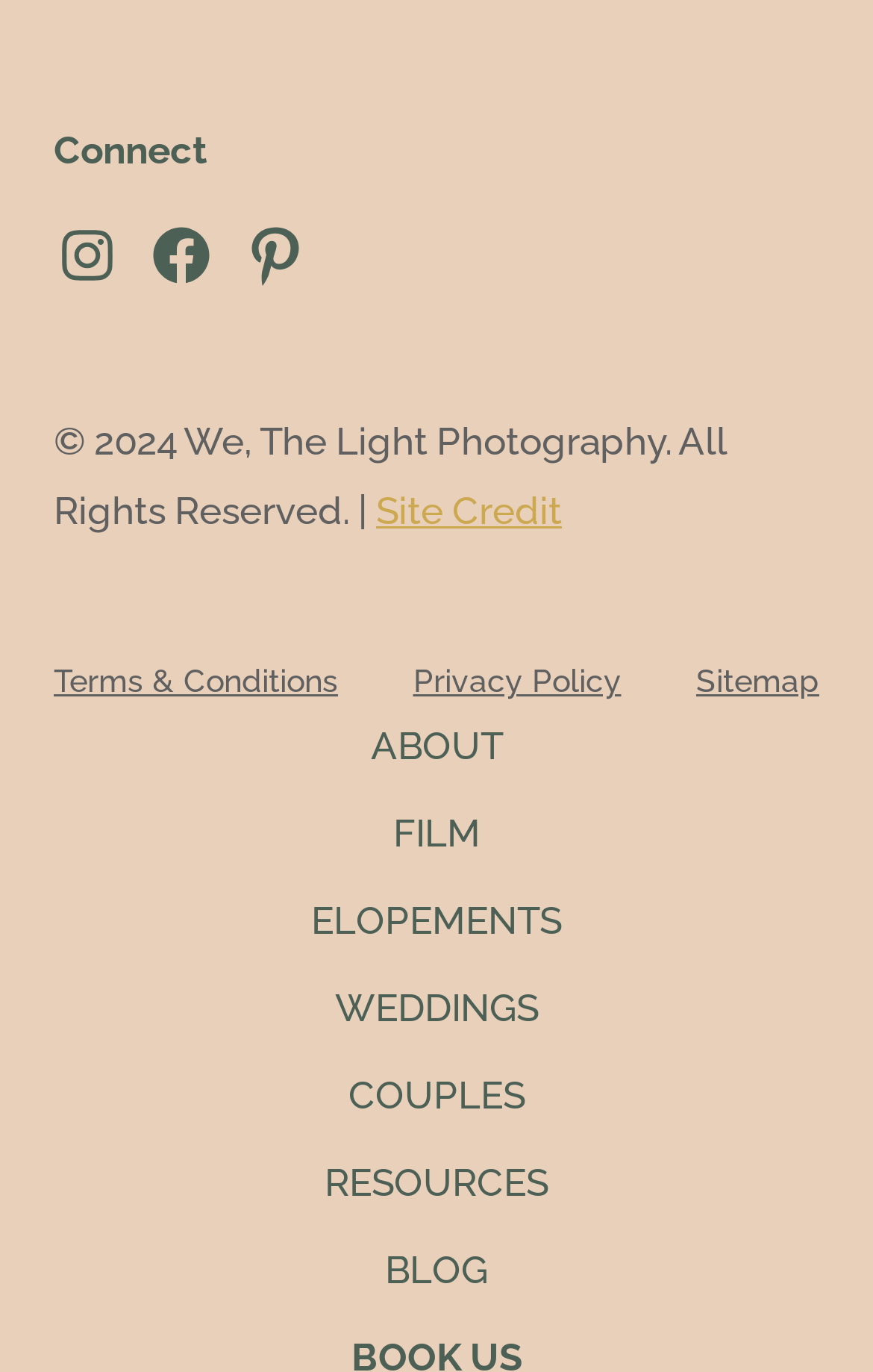Provide a brief response to the question below using a single word or phrase: 
What is the copyright year mentioned?

2024